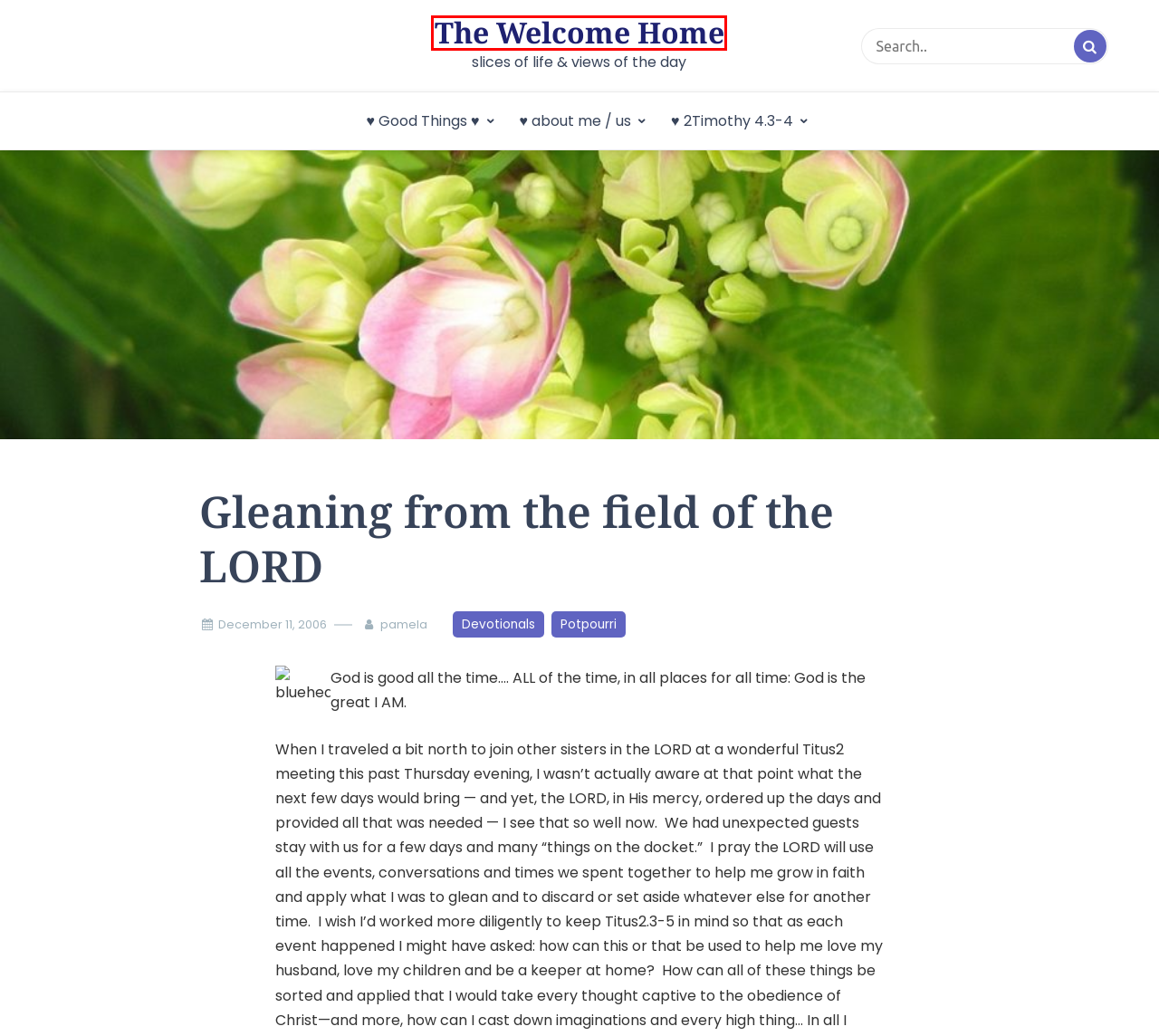You have a screenshot of a webpage with a red rectangle bounding box around an element. Identify the best matching webpage description for the new page that appears after clicking the element in the bounding box. The descriptions are:
A. pamela – The Welcome Home
B. The Welcome Home – slices of life & views of the day
C. ♥  Good Things  ♥ – The Welcome Home
D. Devotionals – The Welcome Home
E. ♥ 2Timothy 4.3-4 – The Welcome Home
F. Potpourri – The Welcome Home
G. December 11, 2006 – The Welcome Home
H. ♥ about me / us – The Welcome Home

B